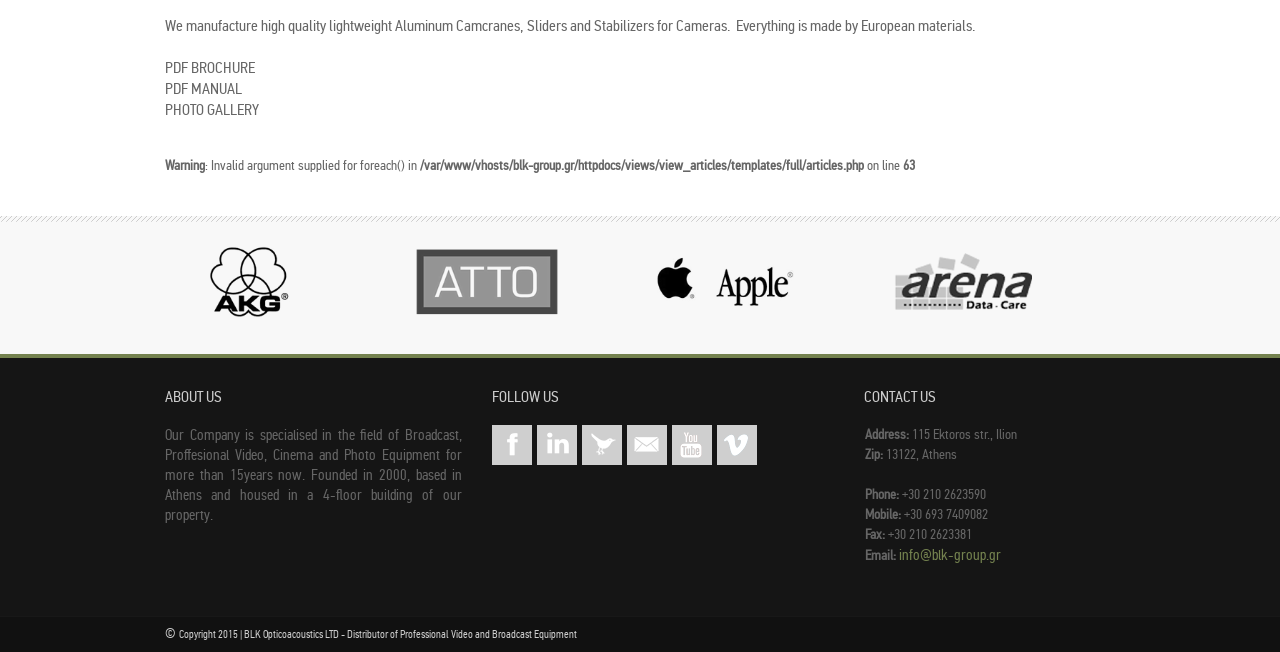Identify the coordinates of the bounding box for the element described below: "info@blk-group.gr". Return the coordinates as four float numbers between 0 and 1: [left, top, right, bottom].

[0.702, 0.838, 0.782, 0.865]